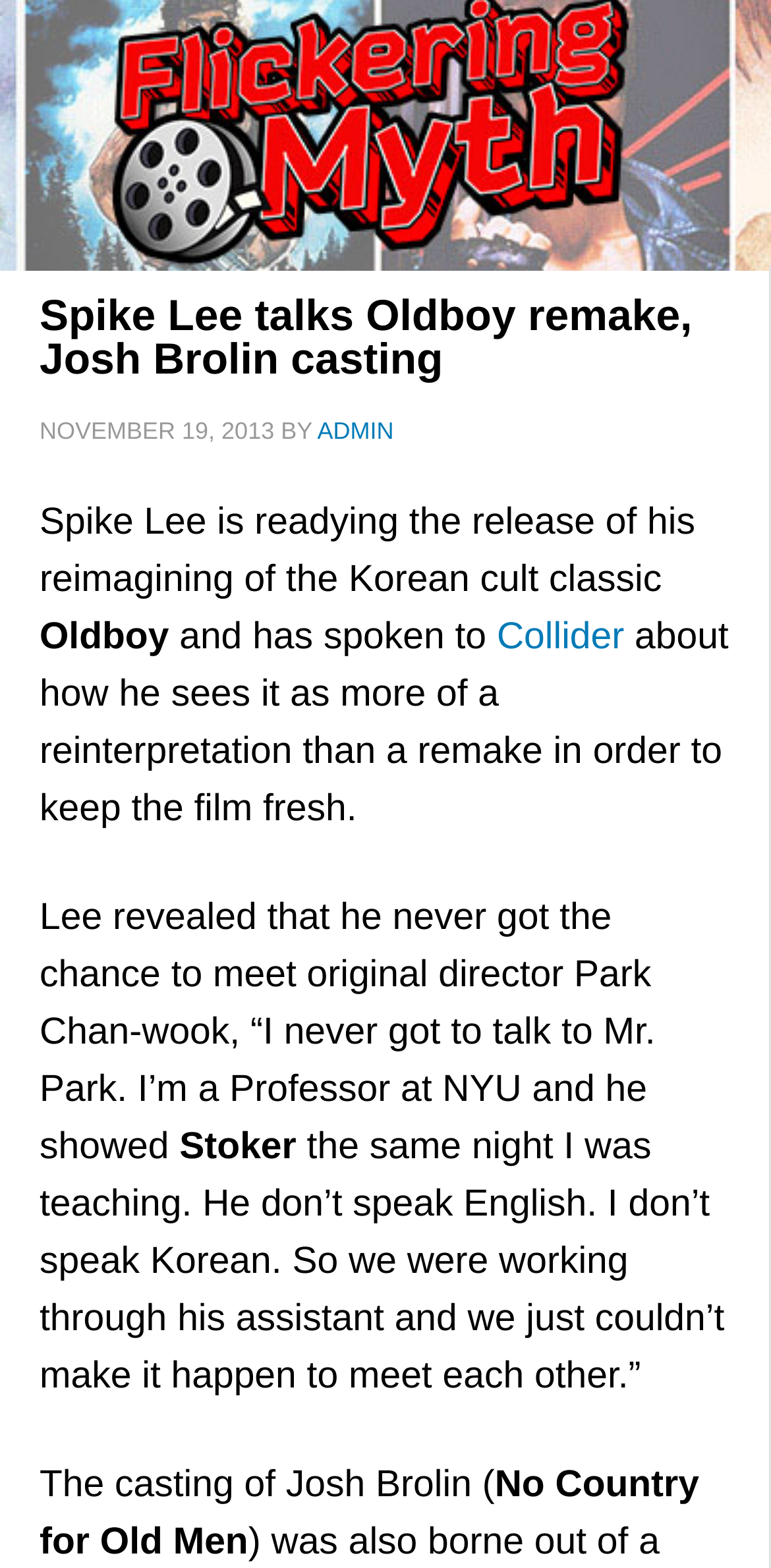Please answer the following question using a single word or phrase: 
What is the name of the website where Spike Lee spoke about his Oldboy remake?

Collider